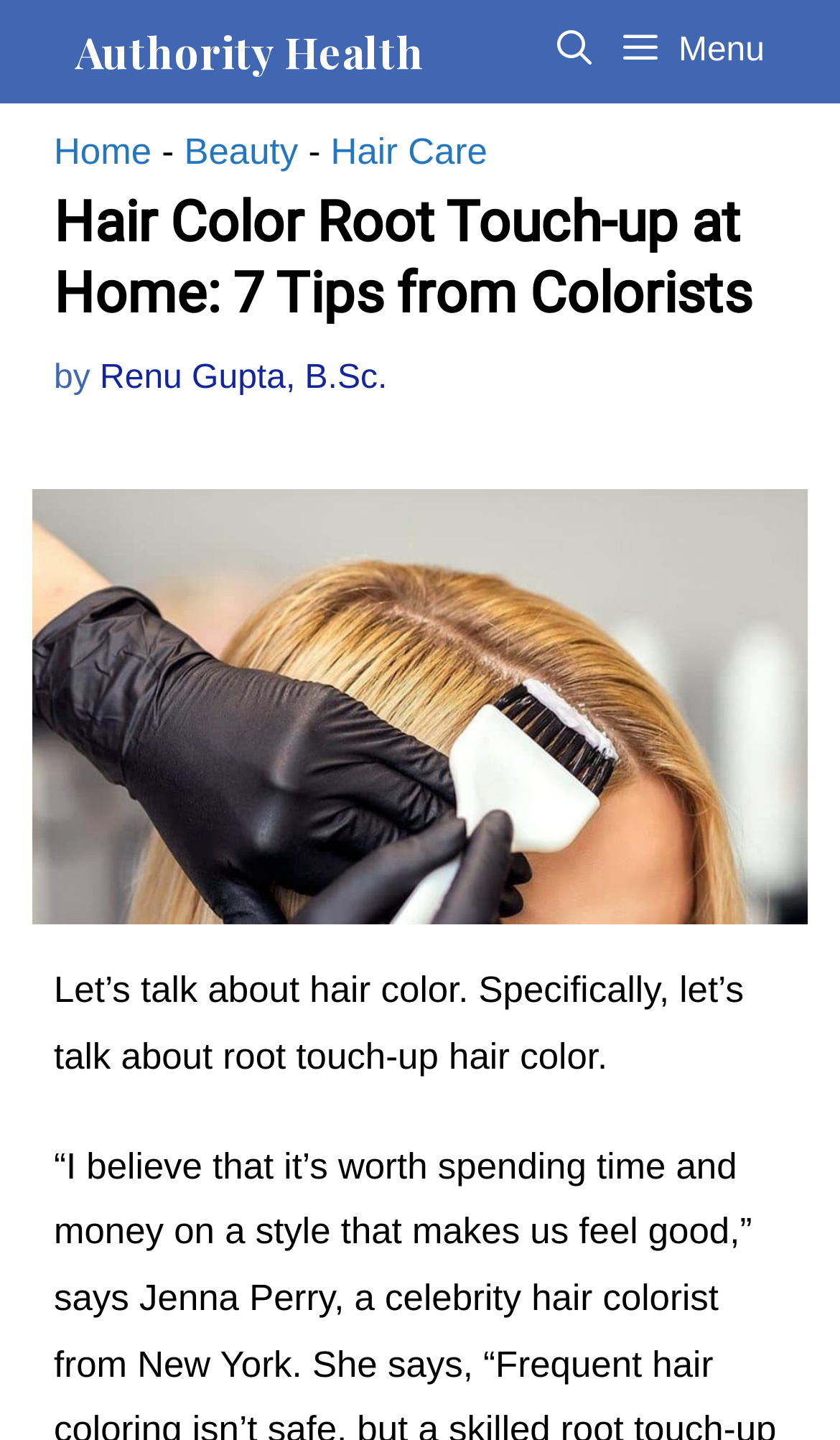Based on the image, please elaborate on the answer to the following question:
What is the topic of the article?

I determined the topic of the article by reading the heading 'Hair Color Root Touch-up at Home: 7 Tips from Colorists' and the static text 'Let’s talk about hair color. Specifically, let’s talk about root touch-up hair color.' which suggests that the article is about hair color root touch-up.